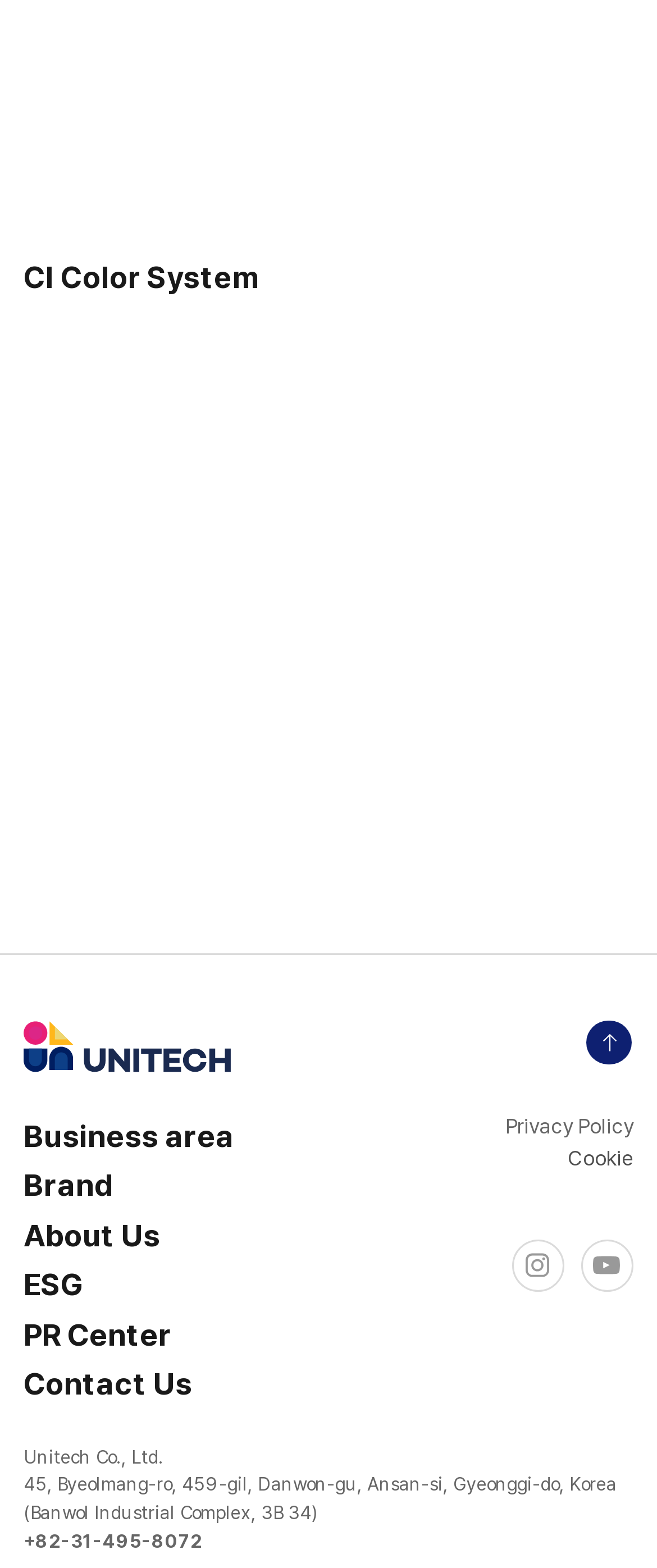Can you determine the bounding box coordinates of the area that needs to be clicked to fulfill the following instruction: "Read the article by ERKIN AKKOYUN"?

None